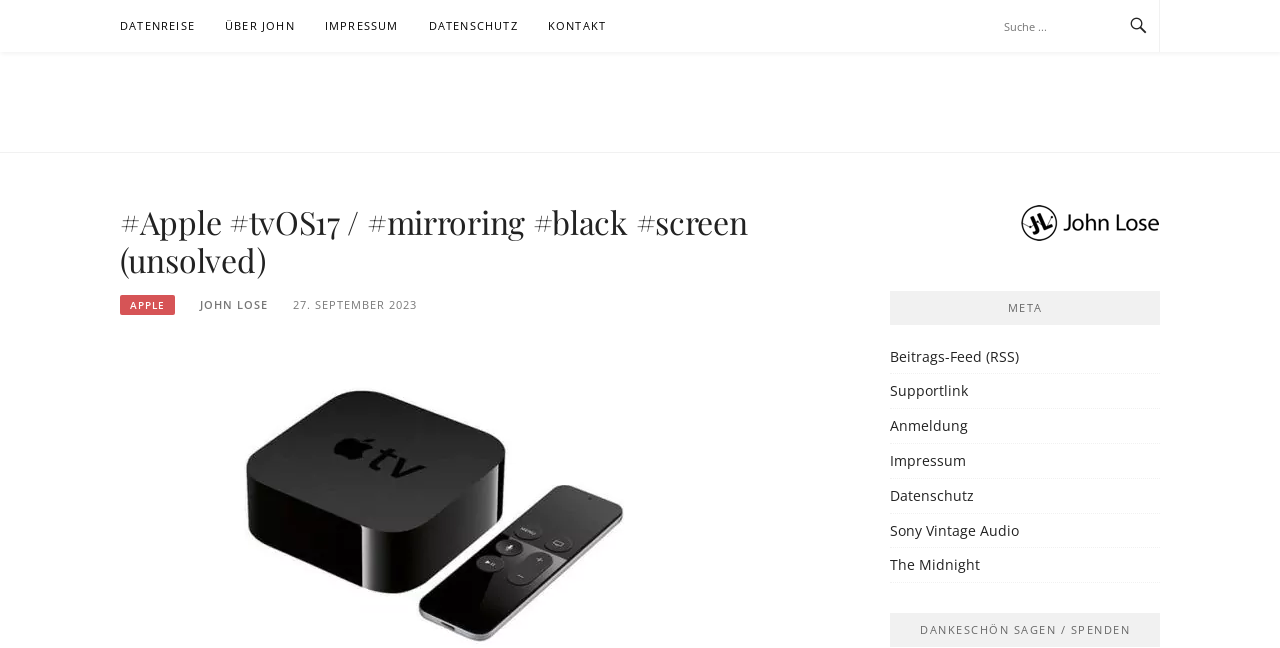What is the purpose of the textbox on the top-right corner?
Provide a thorough and detailed answer to the question.

The textbox on the top-right corner has a placeholder text 'Suche...' which is German for 'Search...', indicating that it is a search box where users can input keywords to search for content on the webpage.